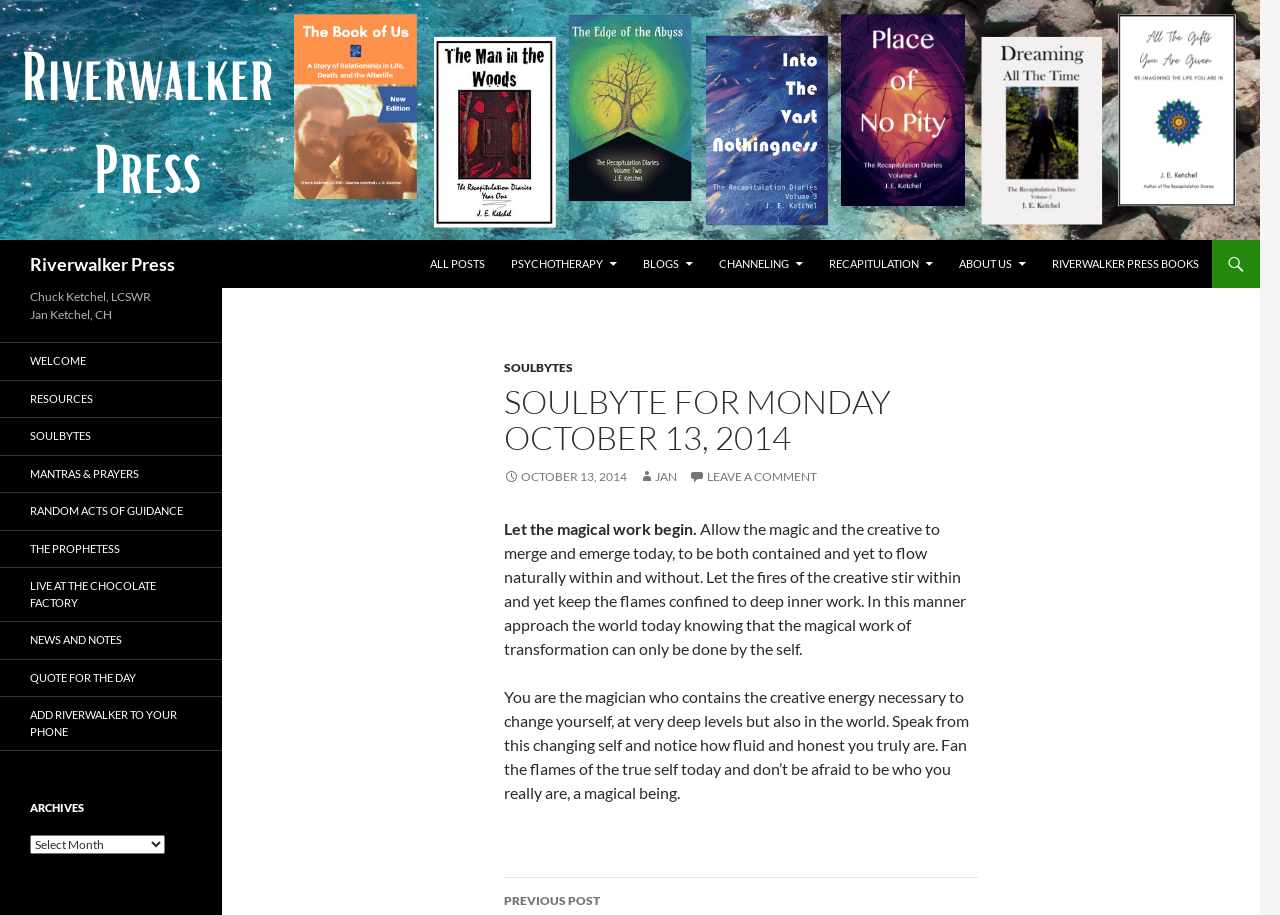How many paragraphs are there in the latest article?
Please ensure your answer to the question is detailed and covers all necessary aspects.

The latest article is located in the main content area of the webpage, and it contains three paragraphs of text. These paragraphs are separated by line breaks and contain the main content of the article.